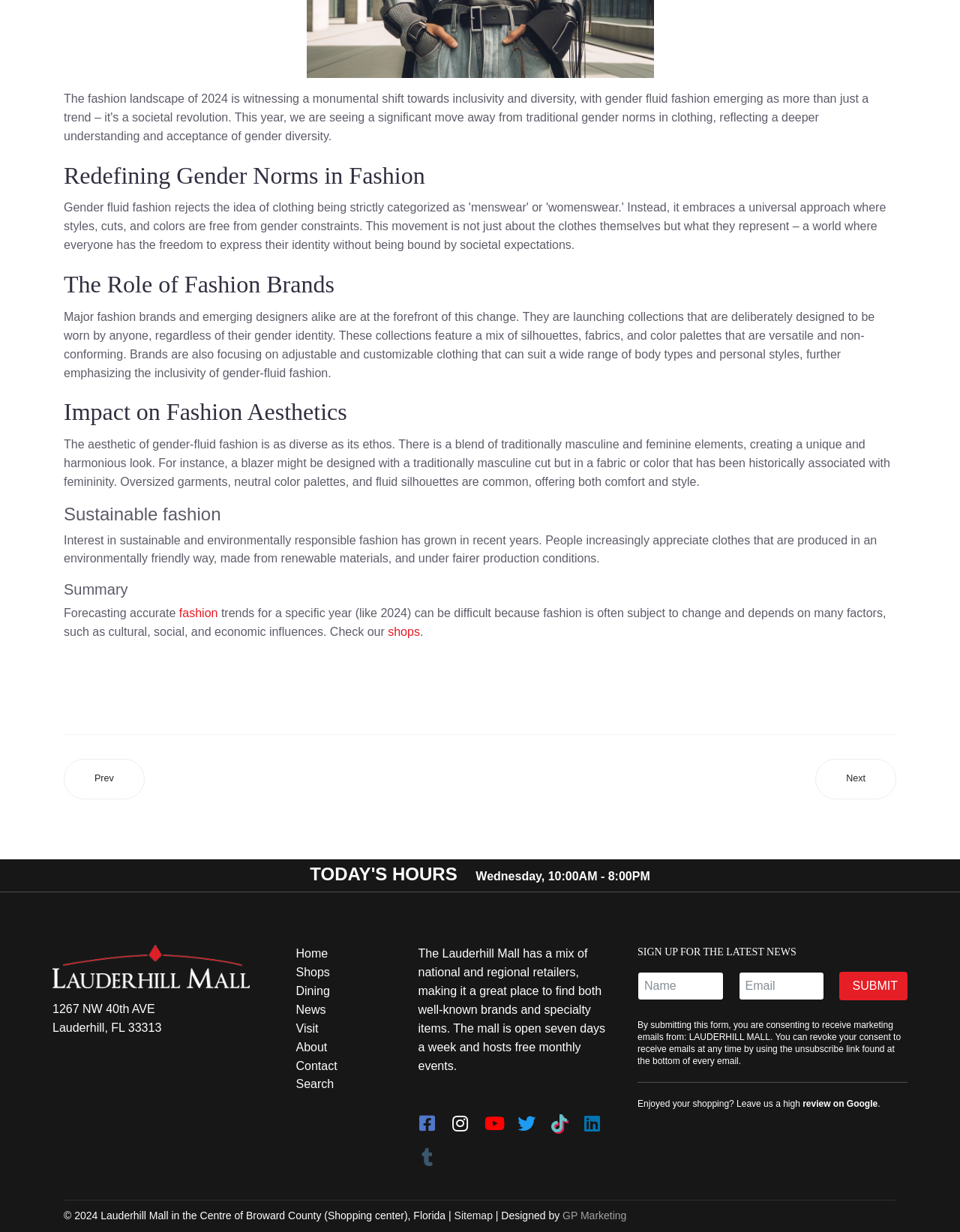What is the role of fashion brands in redefining gender norms?
Provide a short answer using one word or a brief phrase based on the image.

Launching collections that are deliberately designed to be worn by anyone